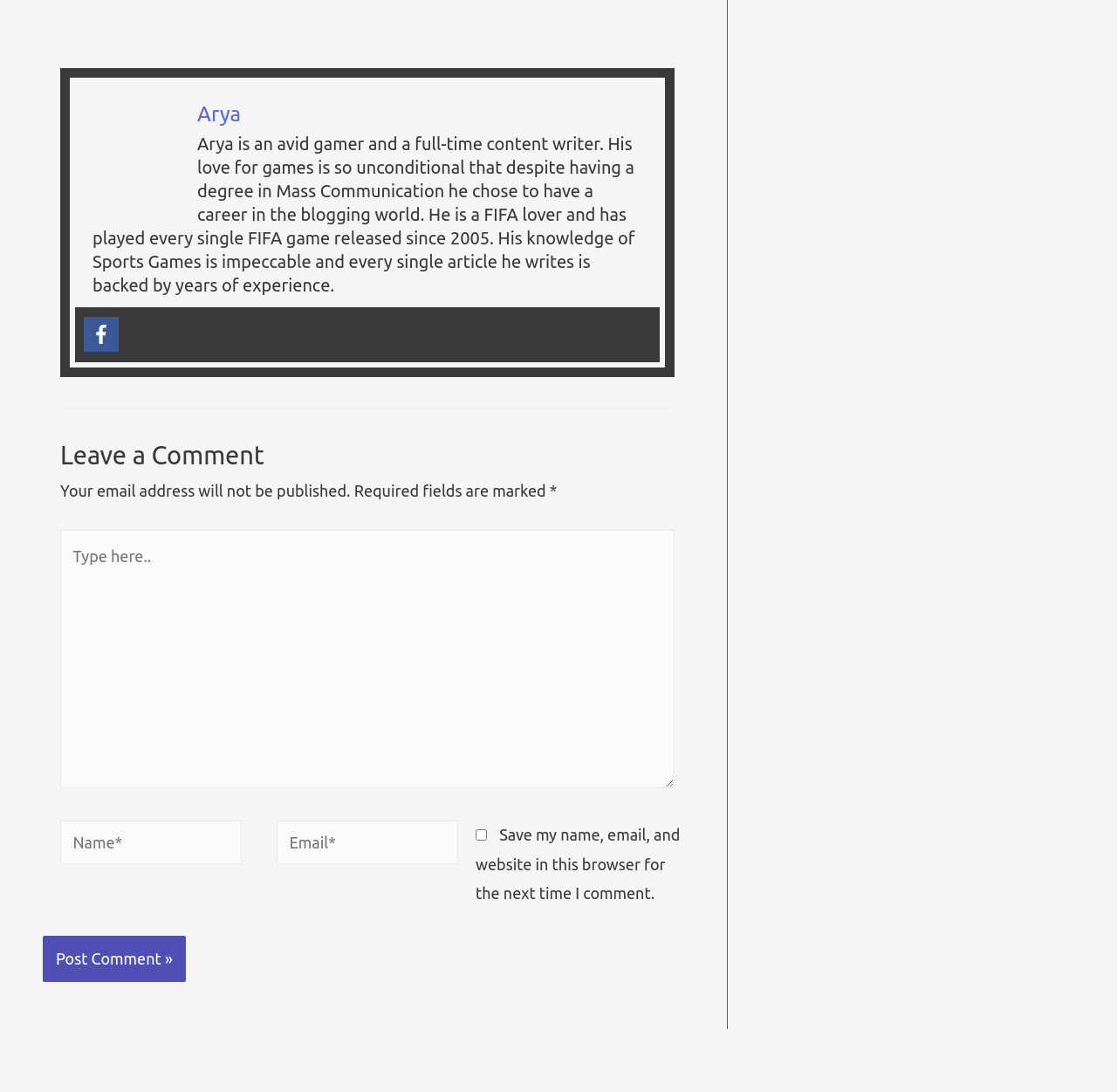What is the purpose of the text box?
Identify the answer in the screenshot and reply with a single word or phrase.

Type comment